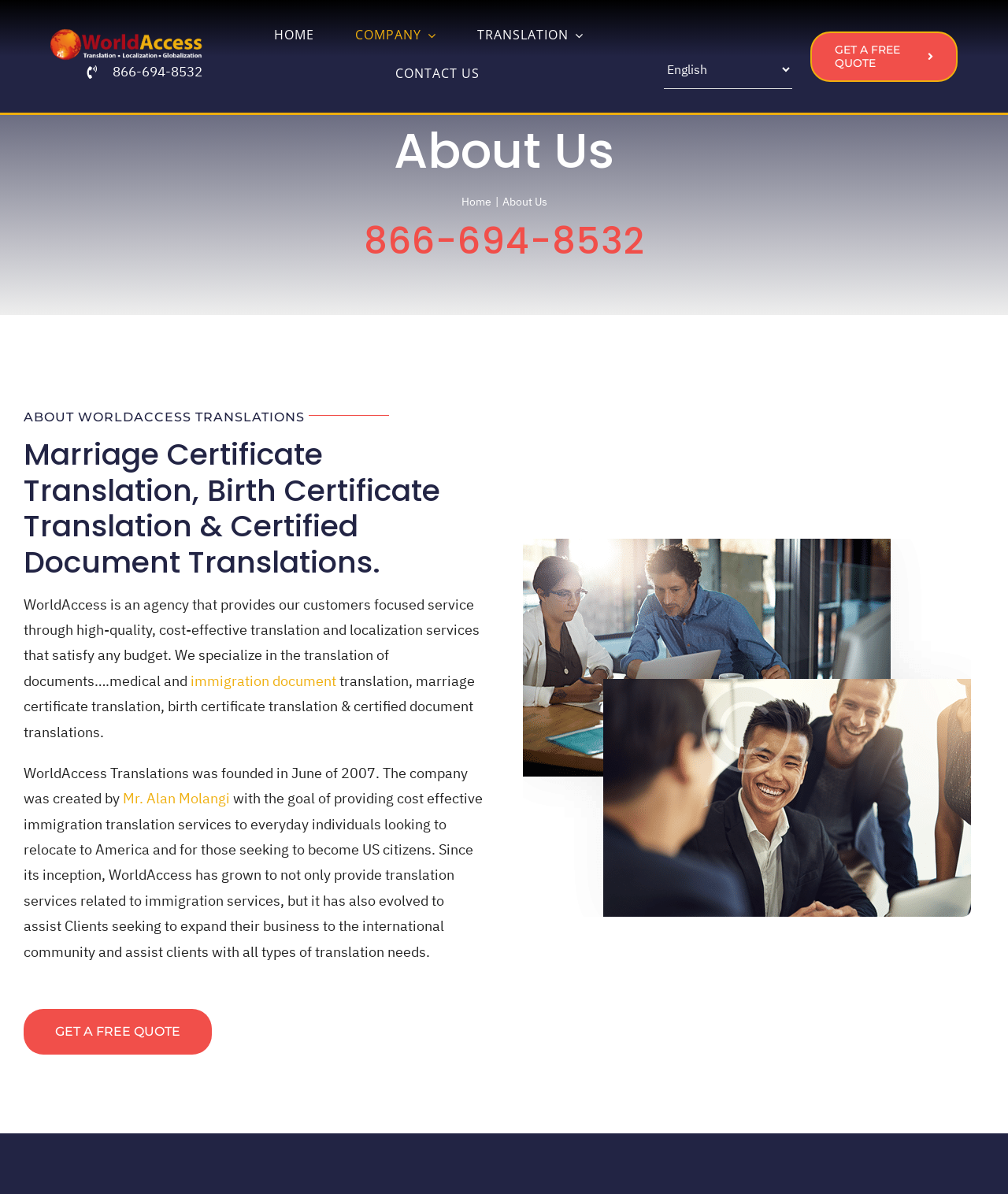What is the company name?
Using the picture, provide a one-word or short phrase answer.

WorldAccess Translation